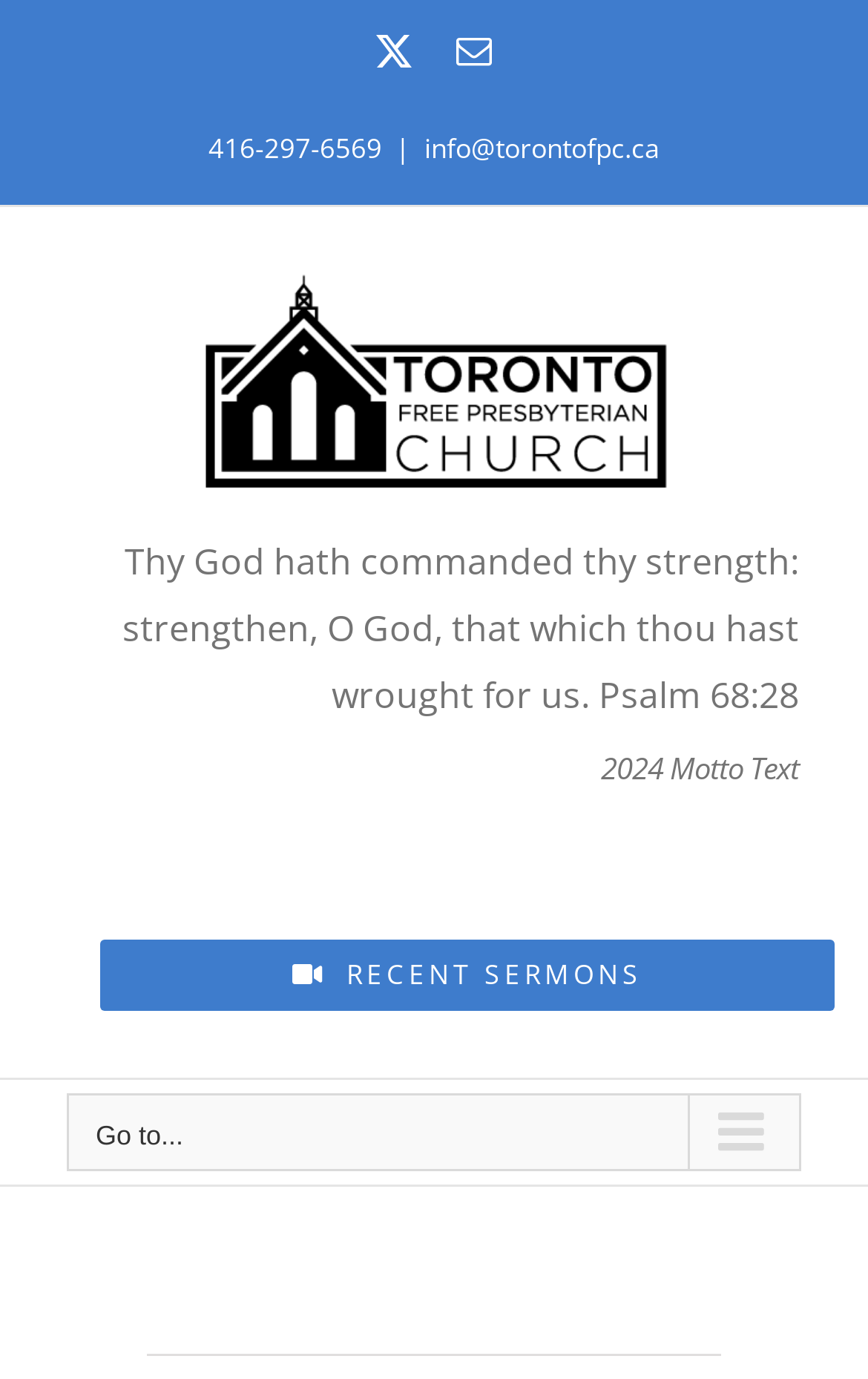What is the motto text for 2024?
Provide a thorough and detailed answer to the question.

I looked at the layout table cell element with the bounding box coordinates [0.077, 0.53, 0.923, 0.582], which contains the text '2024 Motto Text', but it does not specify the actual motto text.